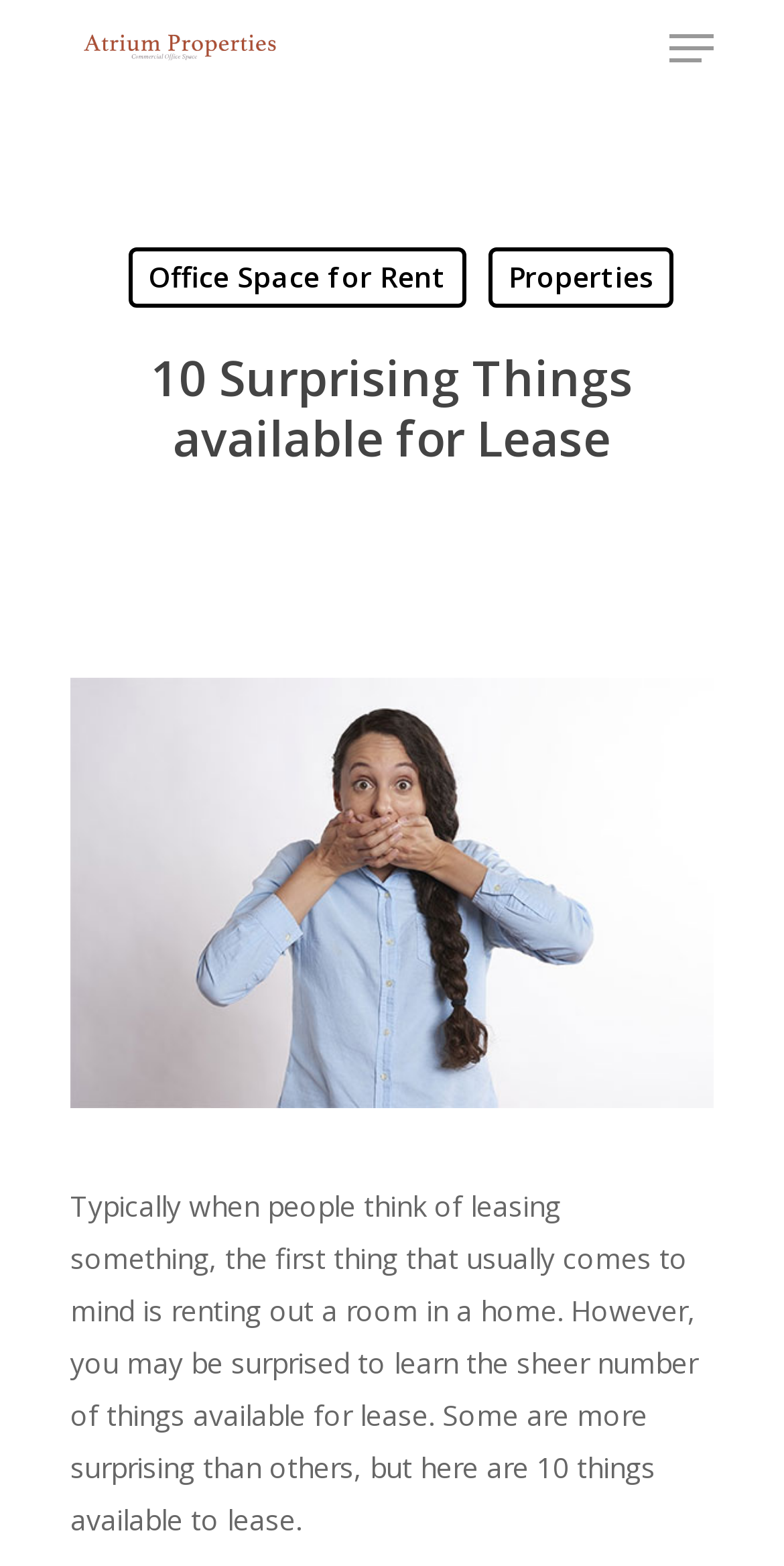Find the bounding box of the UI element described as follows: "Office Space for Rent".

[0.164, 0.158, 0.595, 0.196]